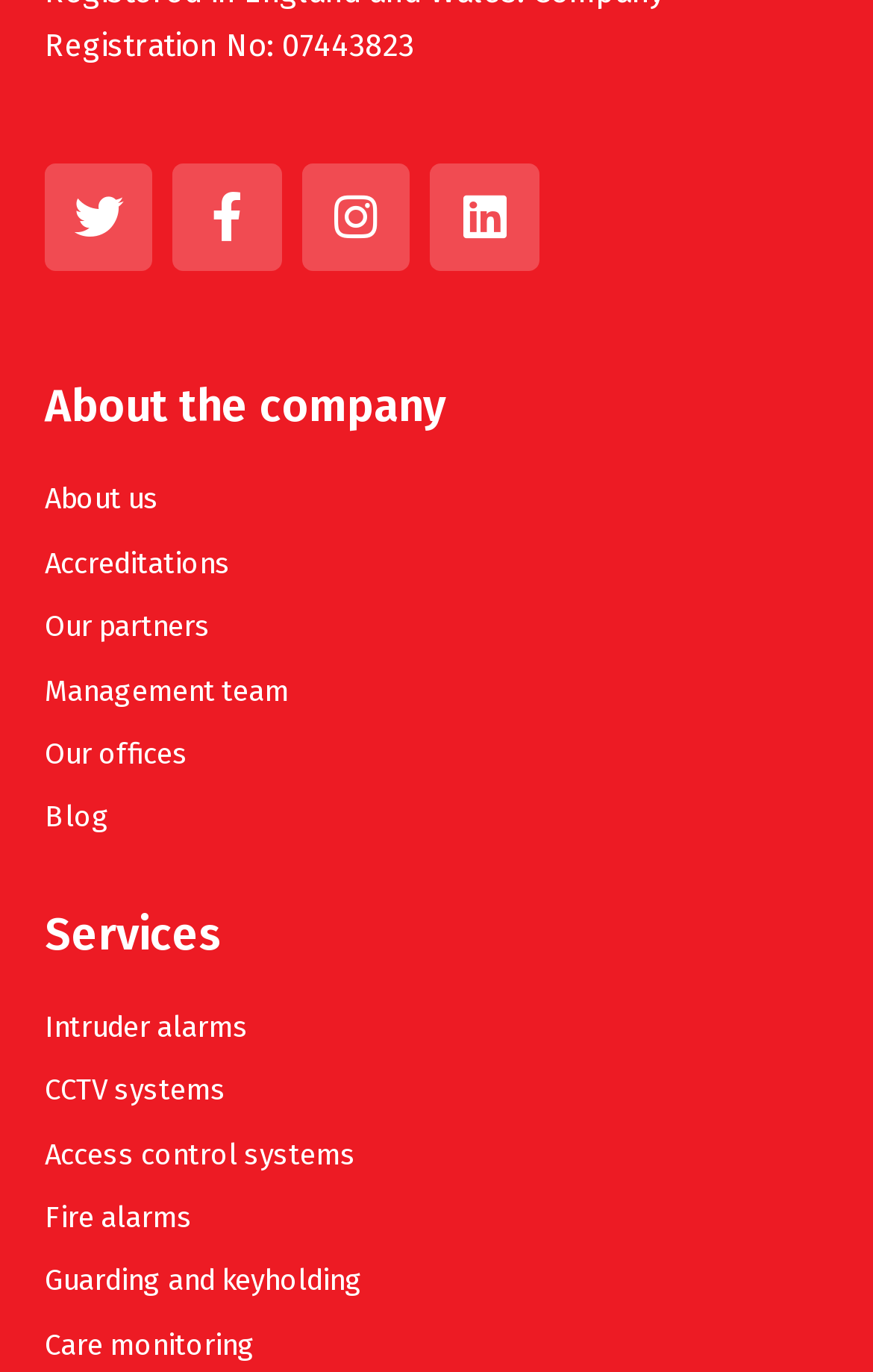What is the last service offered?
Using the image as a reference, give a one-word or short phrase answer.

Care monitoring